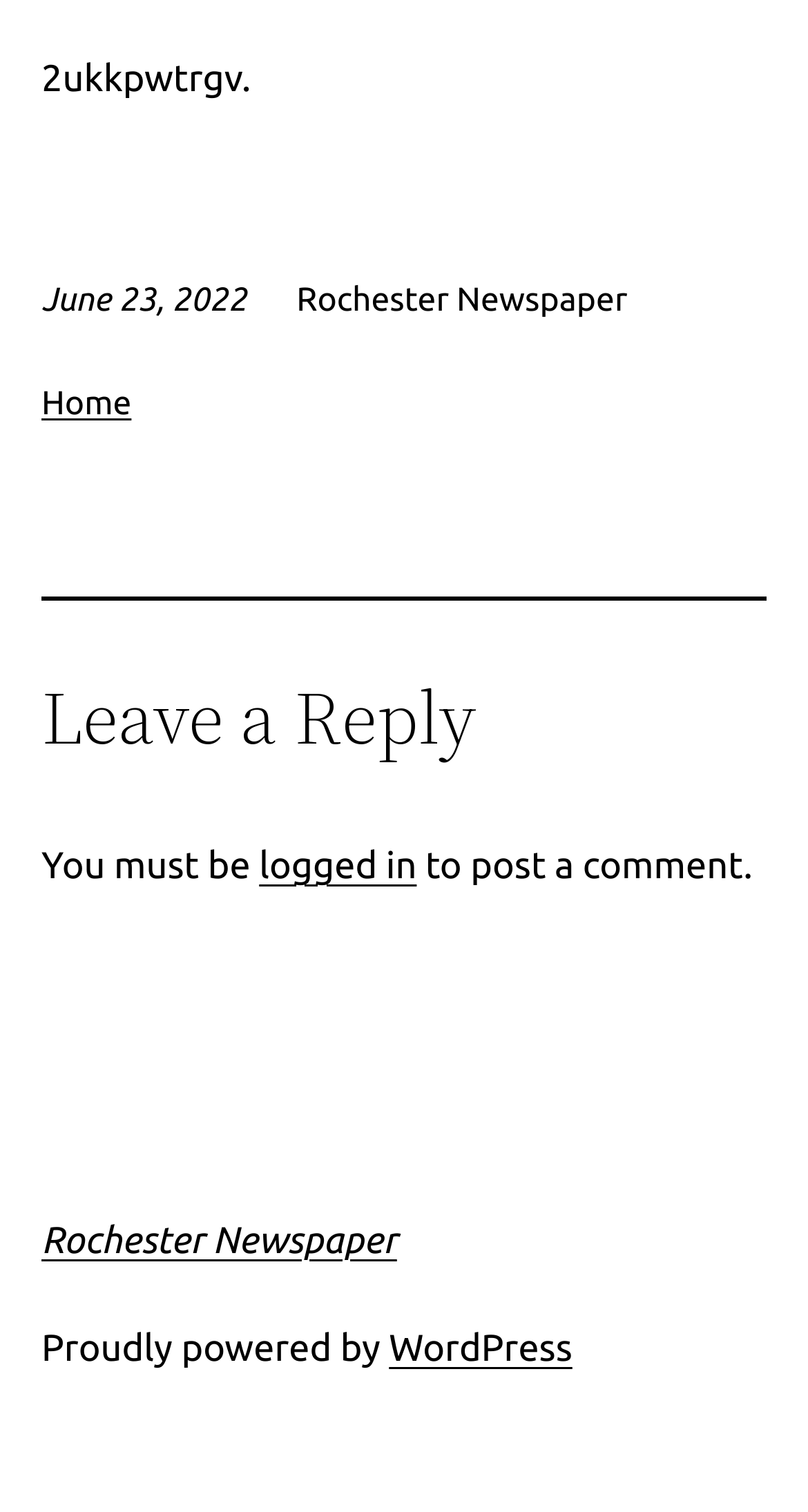What is the title of the reply section?
With the help of the image, please provide a detailed response to the question.

I found the title of the reply section by looking at the heading element that contains the text 'Leave a Reply'.